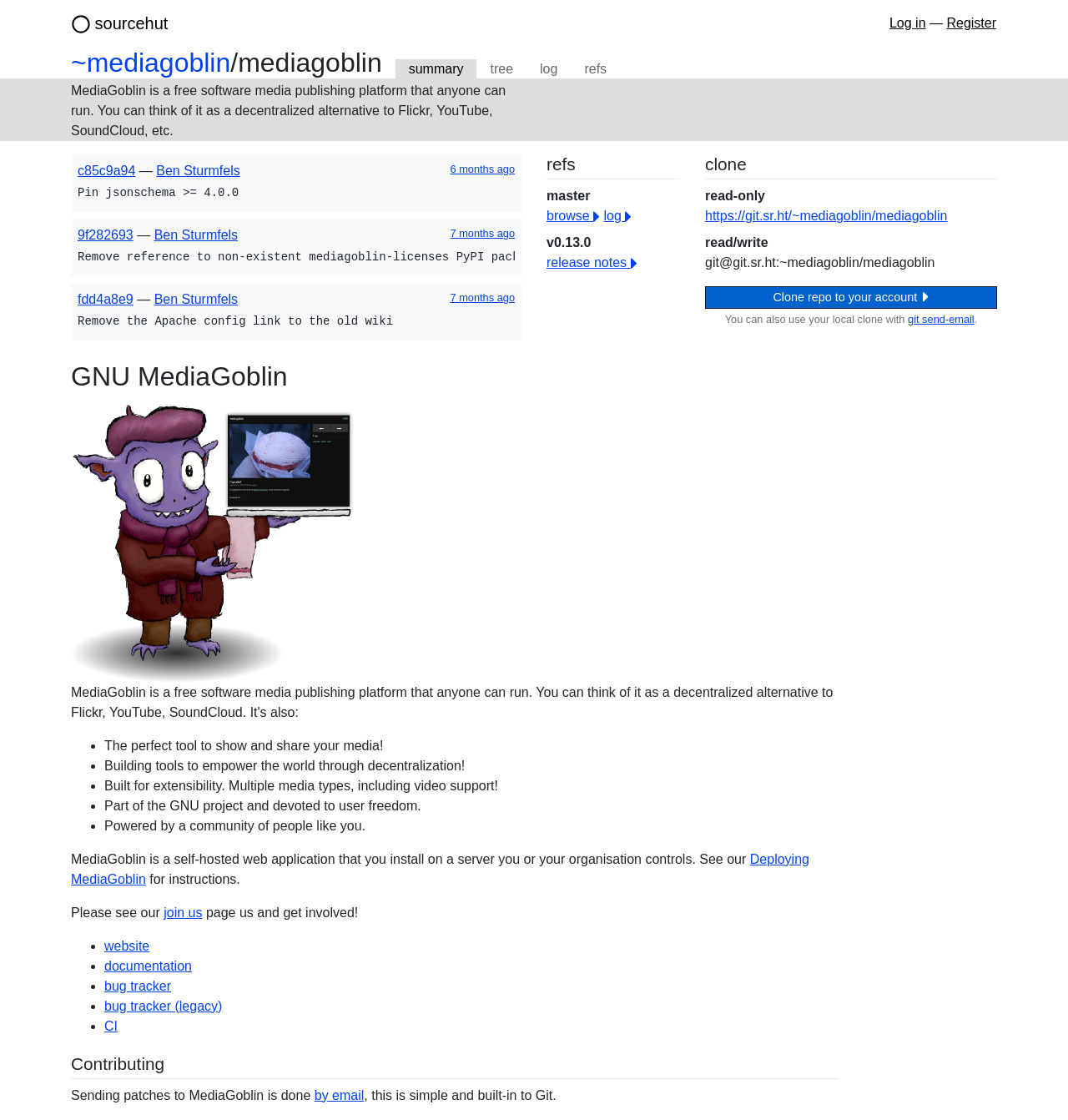Please identify the bounding box coordinates of the clickable element to fulfill the following instruction: "Clone repo to your account". The coordinates should be four float numbers between 0 and 1, i.e., [left, top, right, bottom].

[0.66, 0.256, 0.934, 0.276]